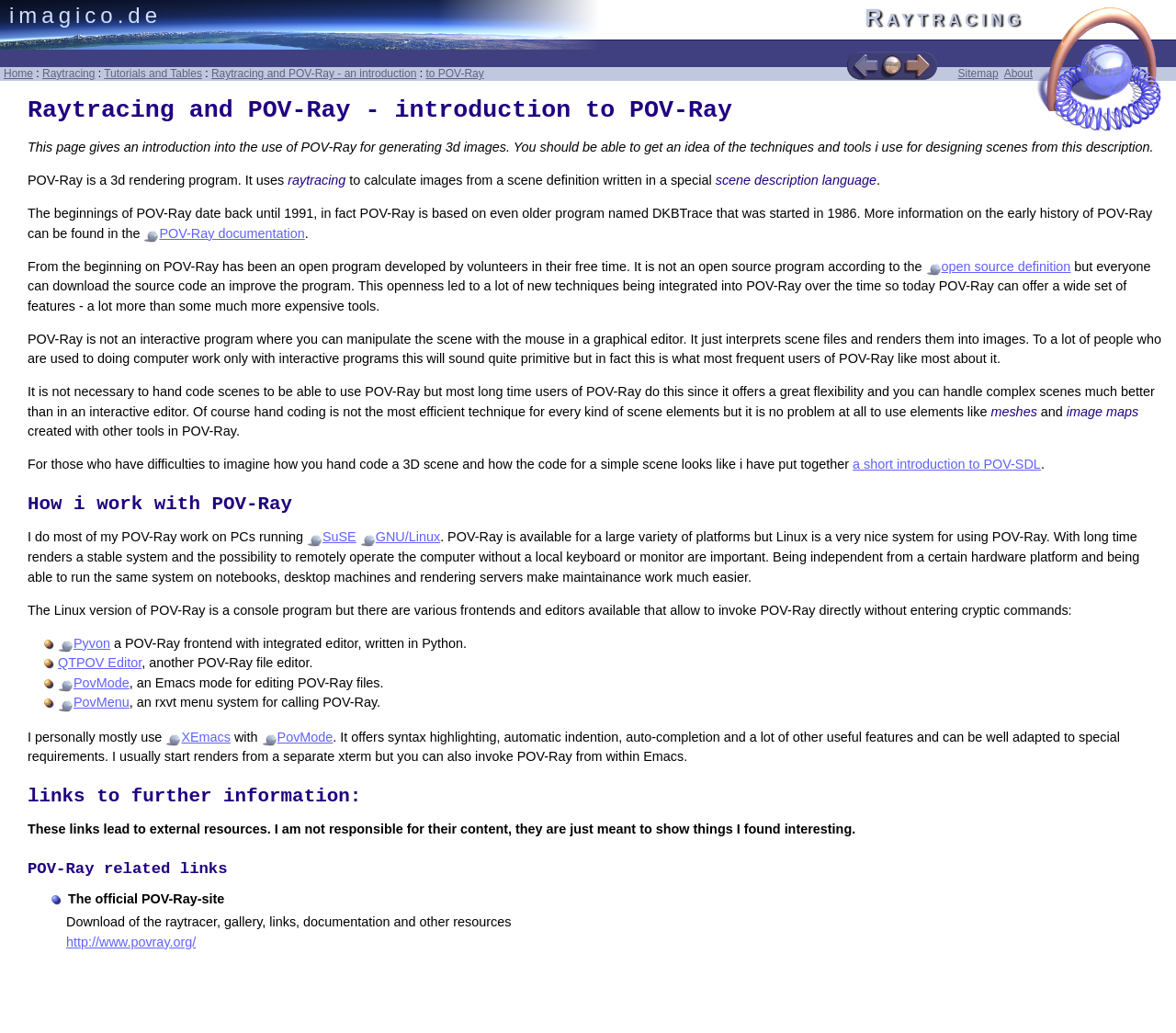Please pinpoint the bounding box coordinates for the region I should click to adhere to this instruction: "click the link to the POV-Ray documentation".

[0.135, 0.218, 0.259, 0.233]